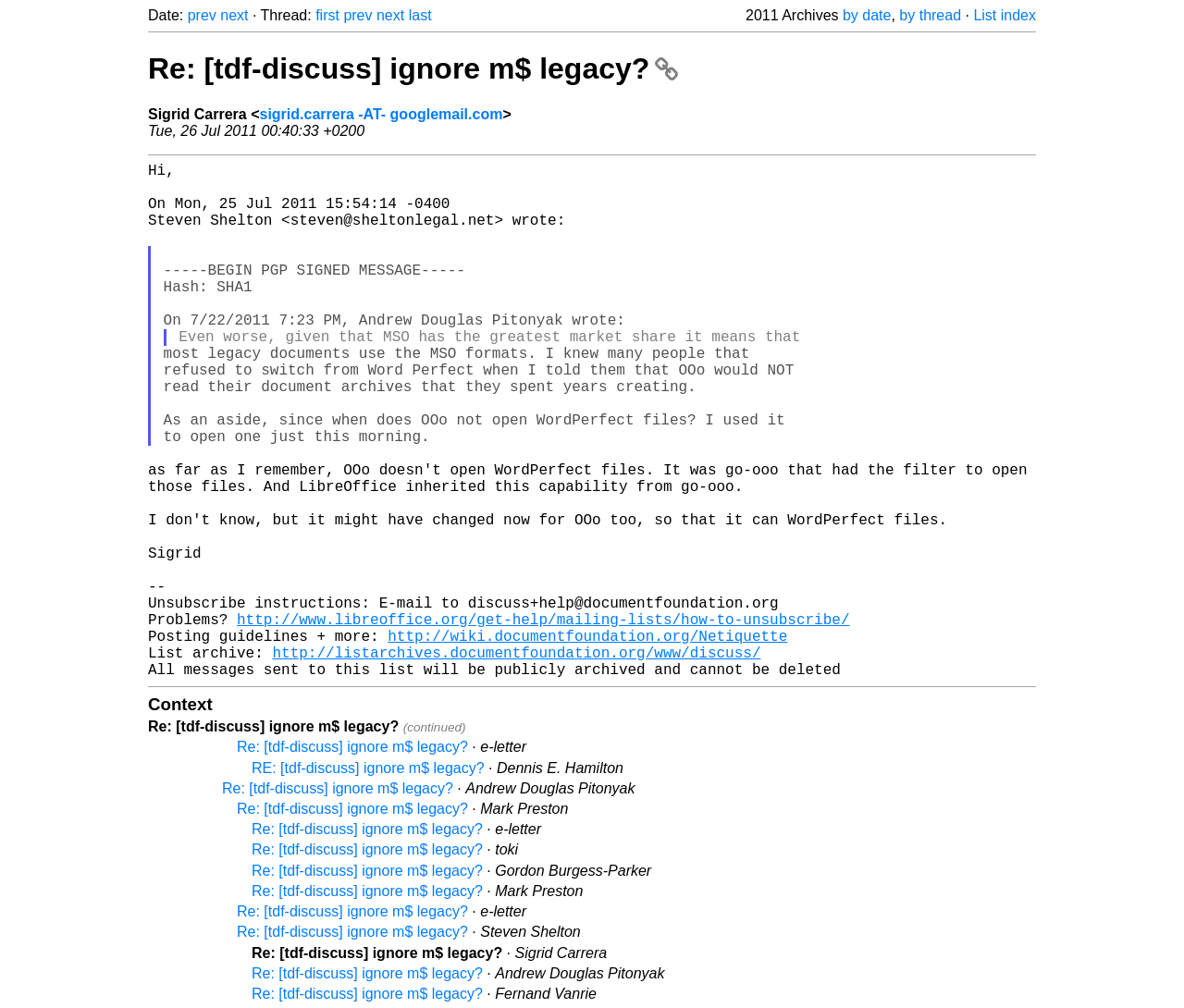Please find the bounding box coordinates of the section that needs to be clicked to achieve this instruction: "unsubscribe from mailing list".

[0.2, 0.607, 0.718, 0.624]